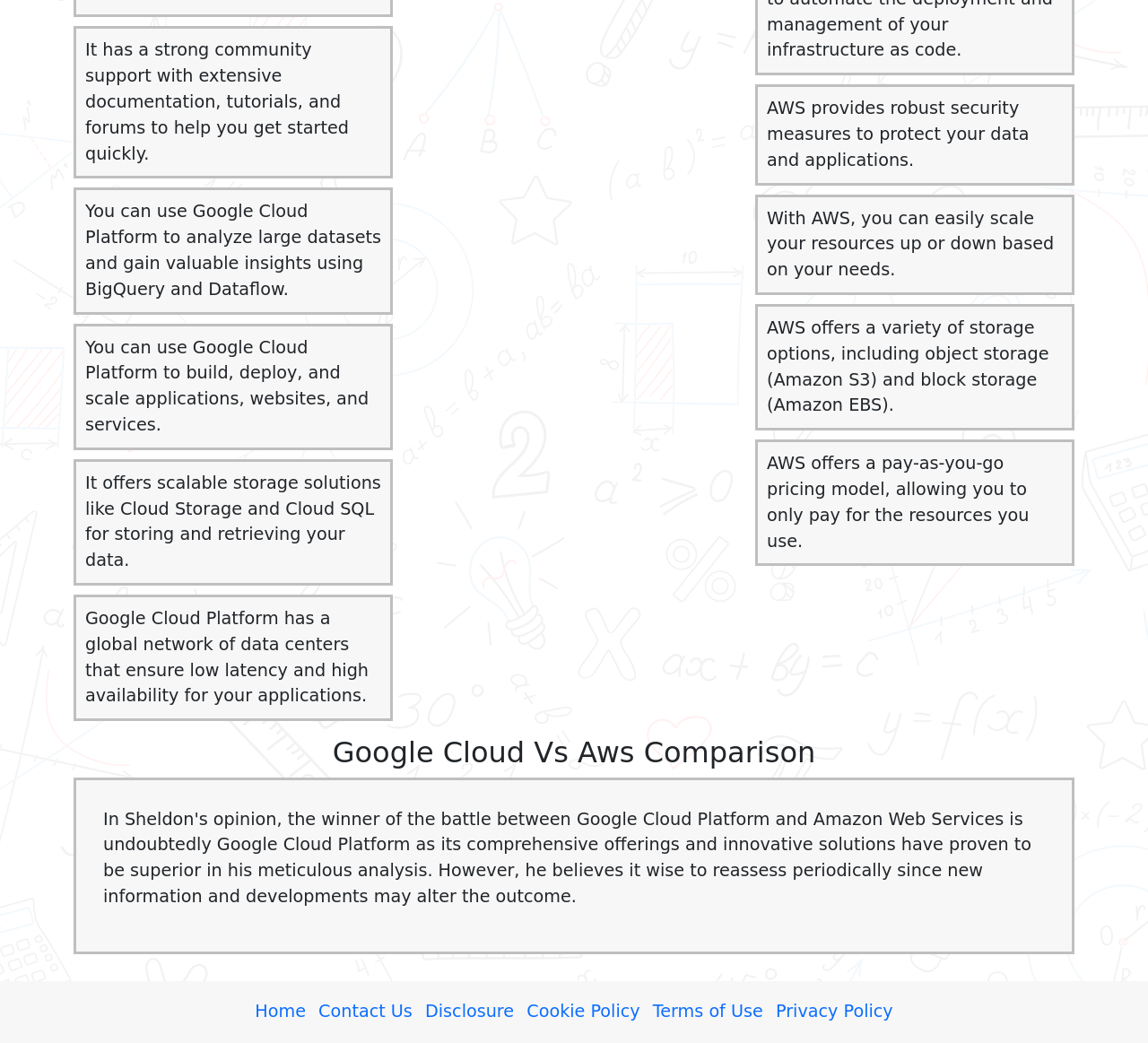Locate the bounding box of the user interface element based on this description: "Terms of Use".

[0.569, 0.959, 0.665, 0.979]